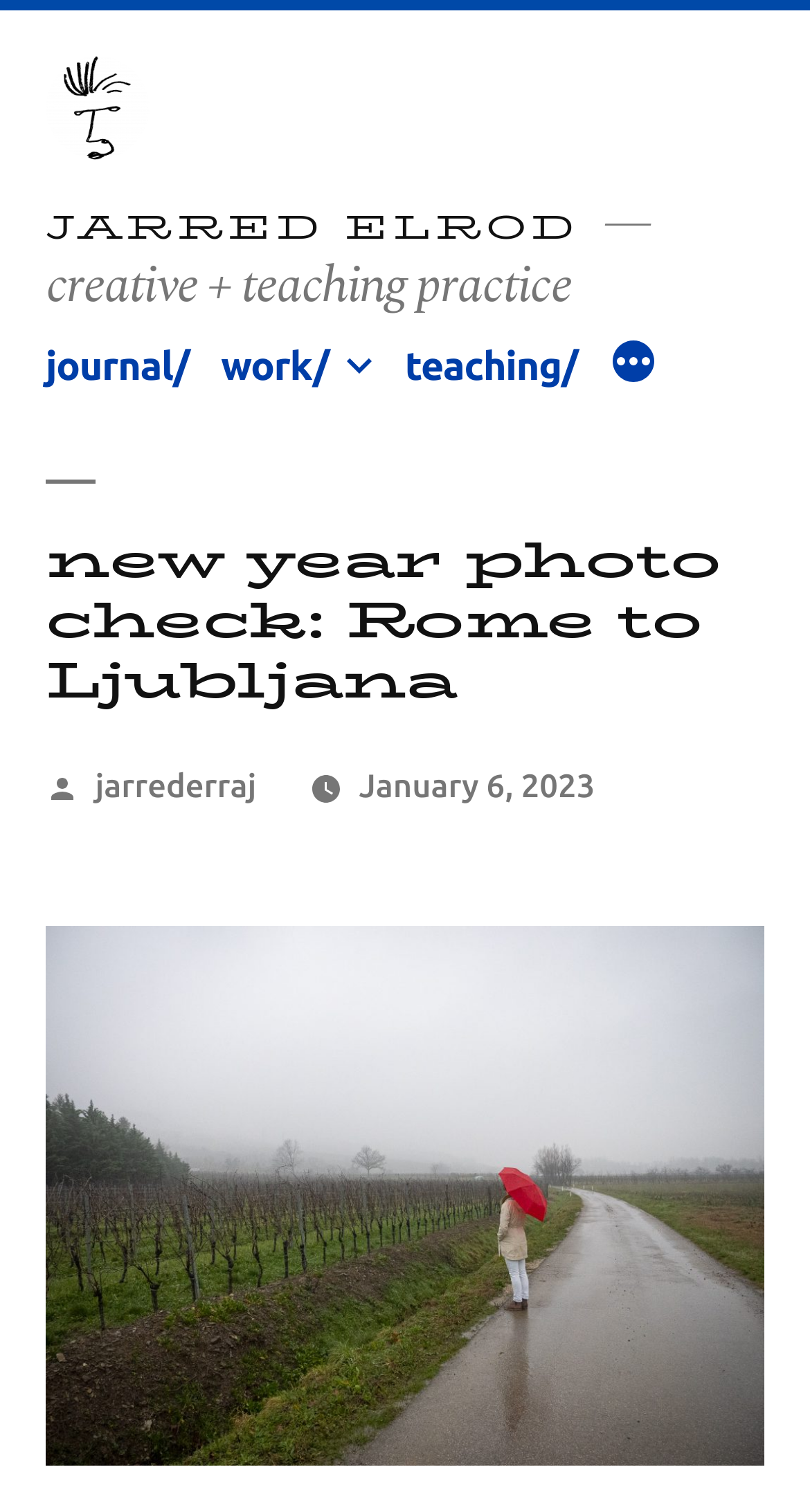Please determine the bounding box coordinates for the element that should be clicked to follow these instructions: "click Jarred Elrod Logo".

[0.056, 0.037, 0.185, 0.106]